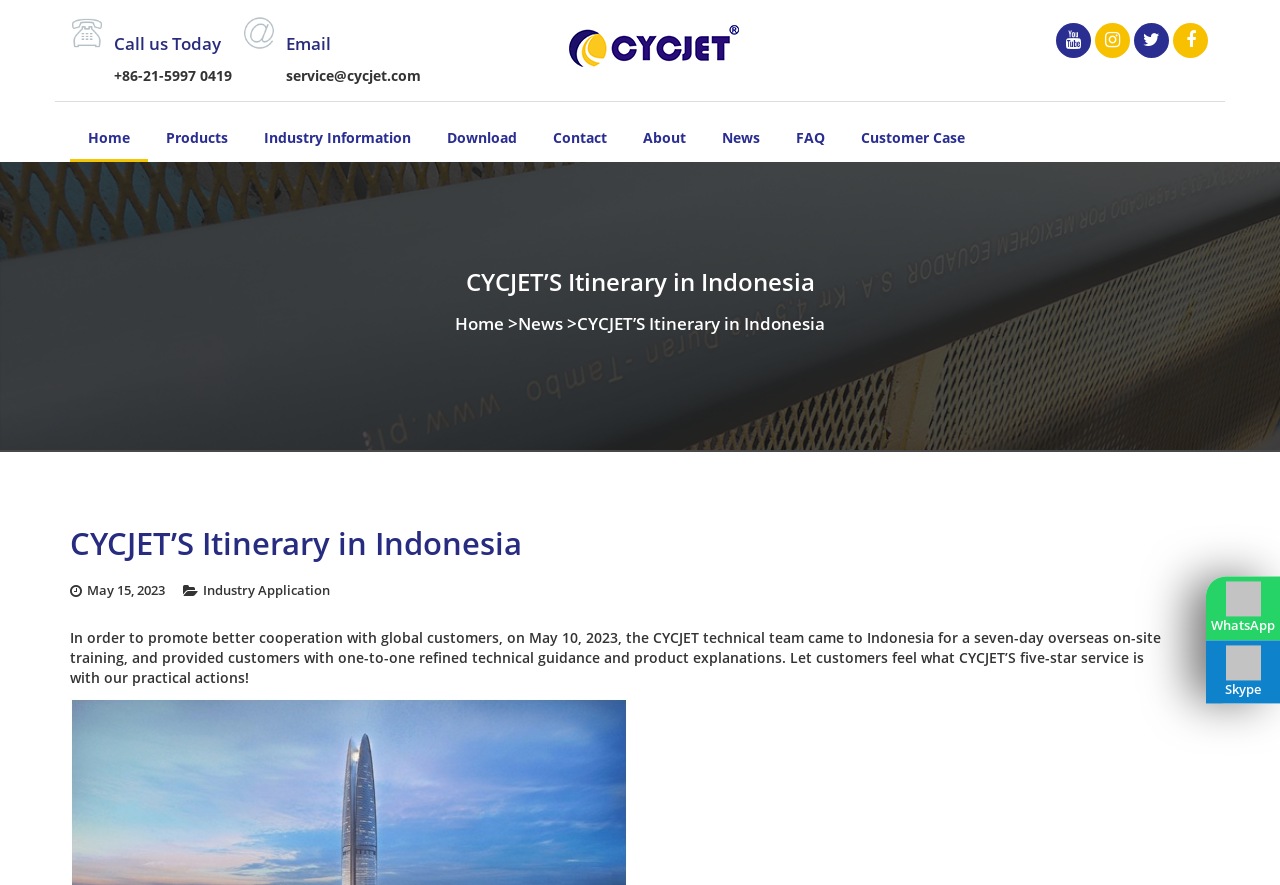Please extract the primary headline from the webpage.

CYCJET’S Itinerary in Indonesia